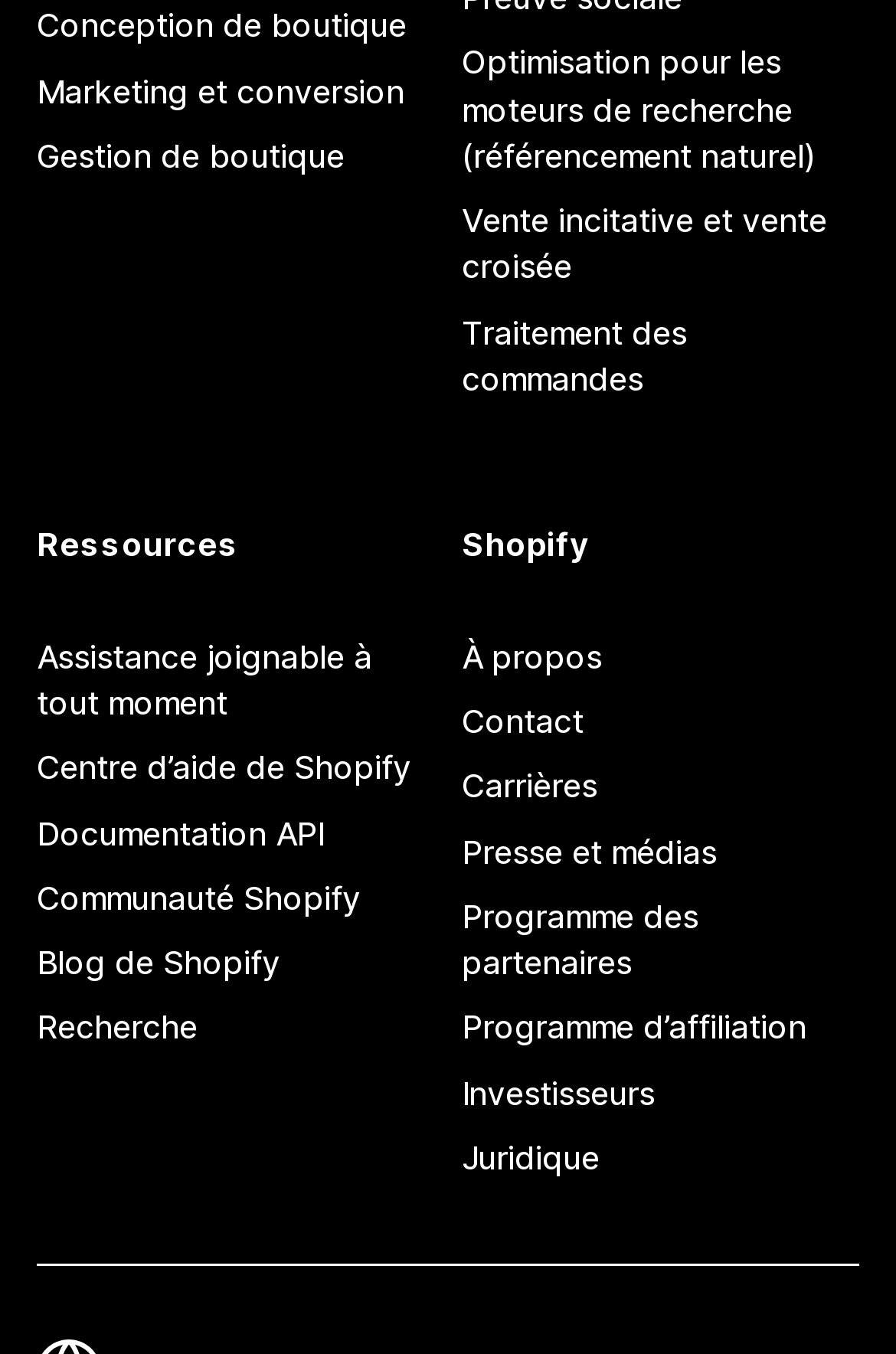Given the element description "EIT Label" in the screenshot, predict the bounding box coordinates of that UI element.

None